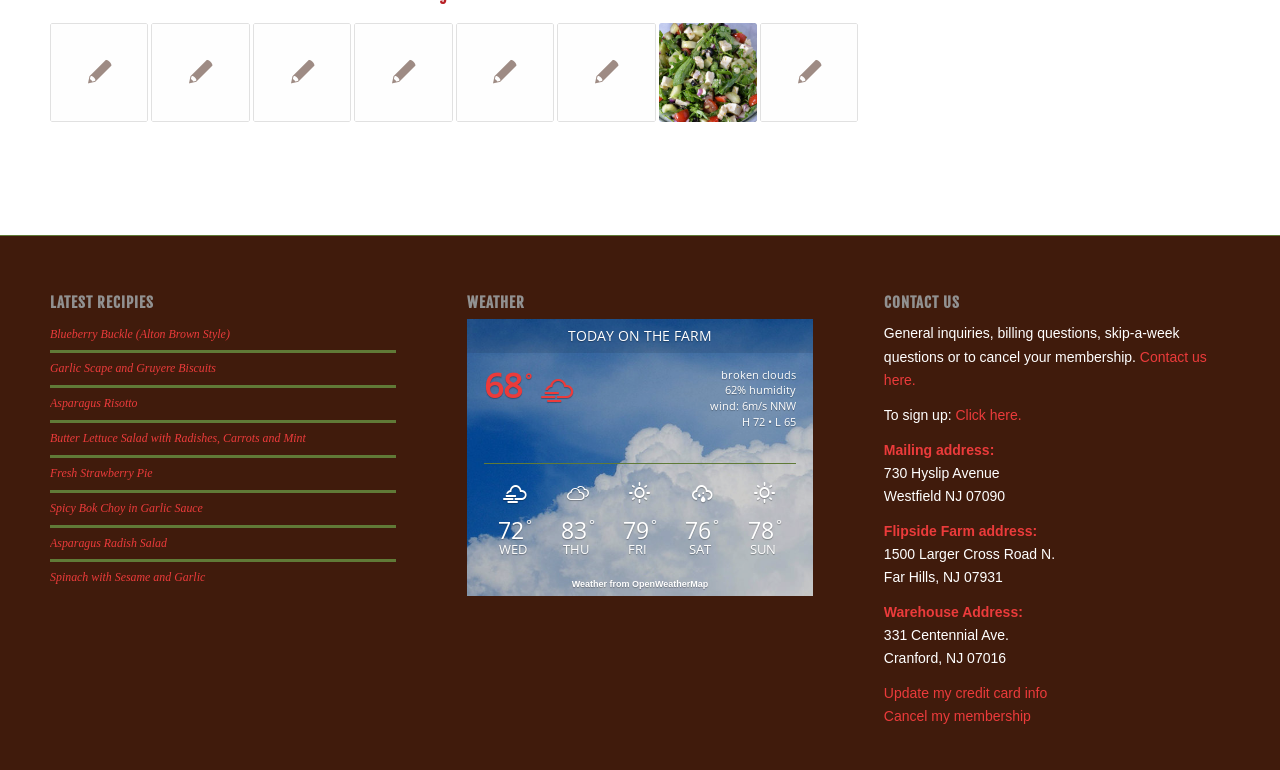Determine the bounding box coordinates of the region I should click to achieve the following instruction: "Update my credit card info". Ensure the bounding box coordinates are four float numbers between 0 and 1, i.e., [left, top, right, bottom].

[0.691, 0.89, 0.818, 0.911]